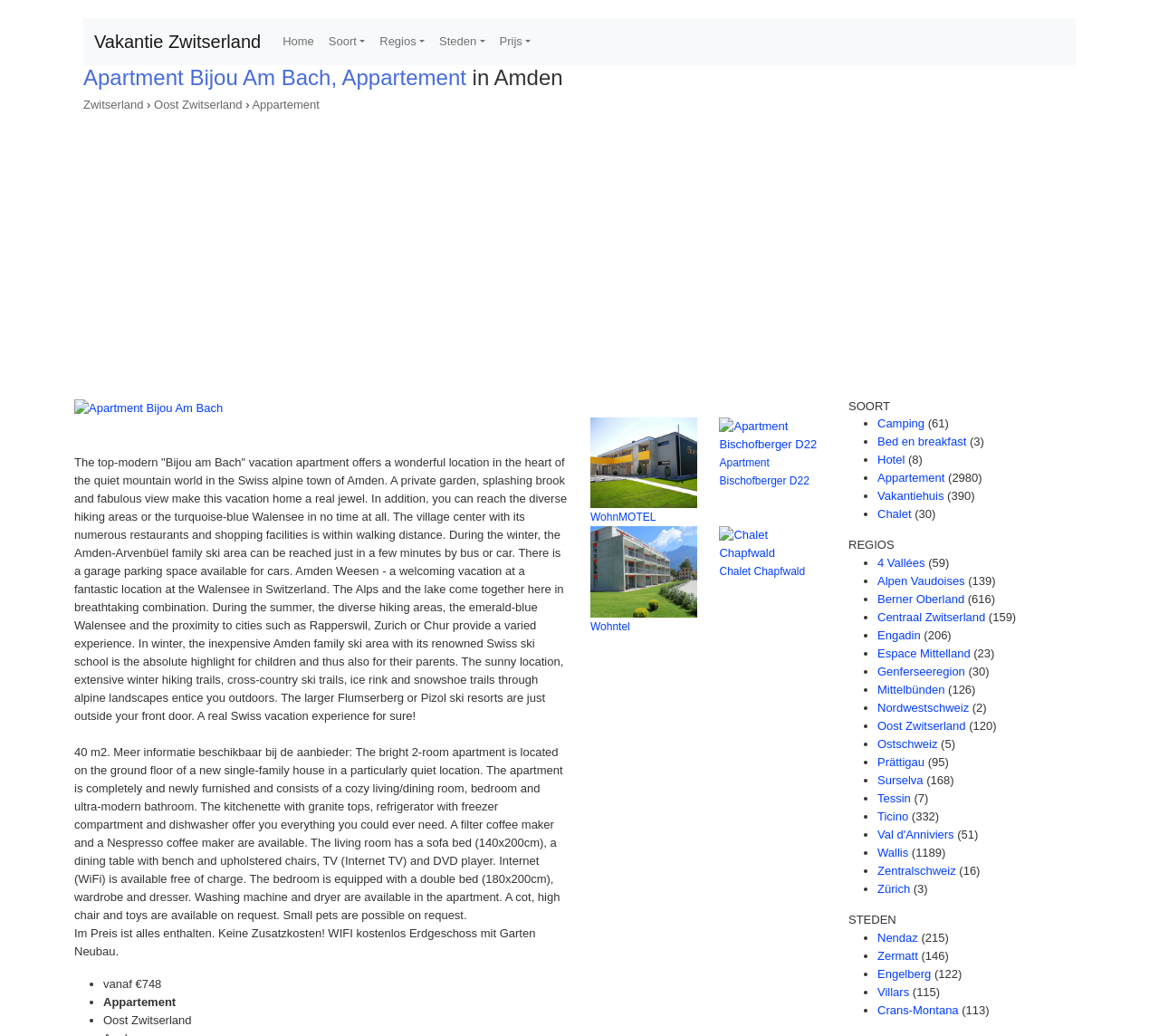Please provide a comprehensive response to the question below by analyzing the image: 
What type of activities can be done near the apartment?

The description of the apartment mentions 'diverse hiking areas' and 'the Amden-Arvenbüel family ski area', which suggests that hiking and skiing are possible activities near the apartment.